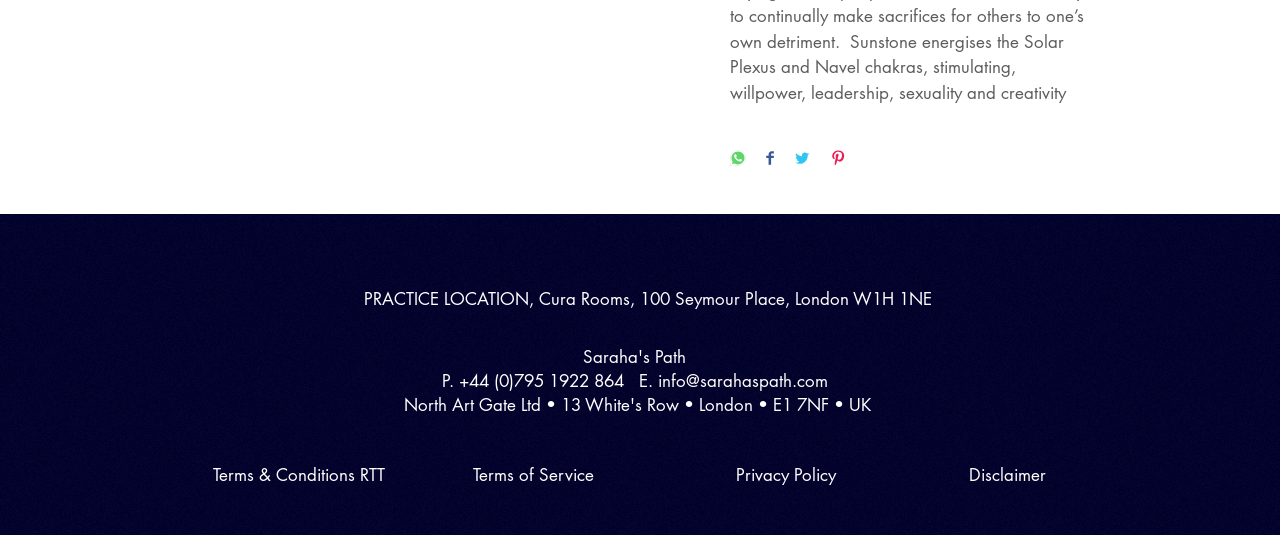How many social media sharing buttons are there?
Refer to the screenshot and answer in one word or phrase.

4